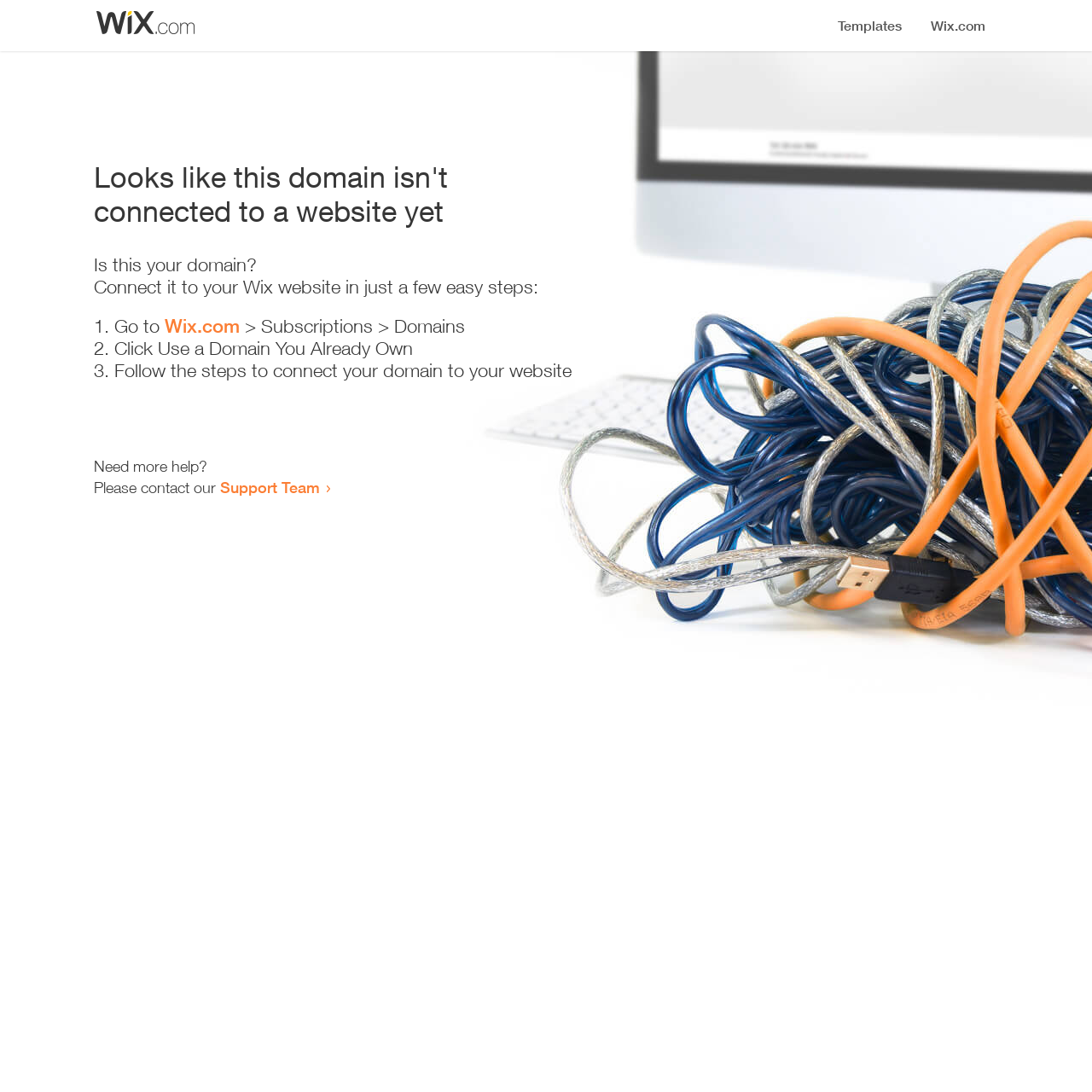Answer the question using only one word or a concise phrase: What is the purpose of the webpage?

Domain connection guide